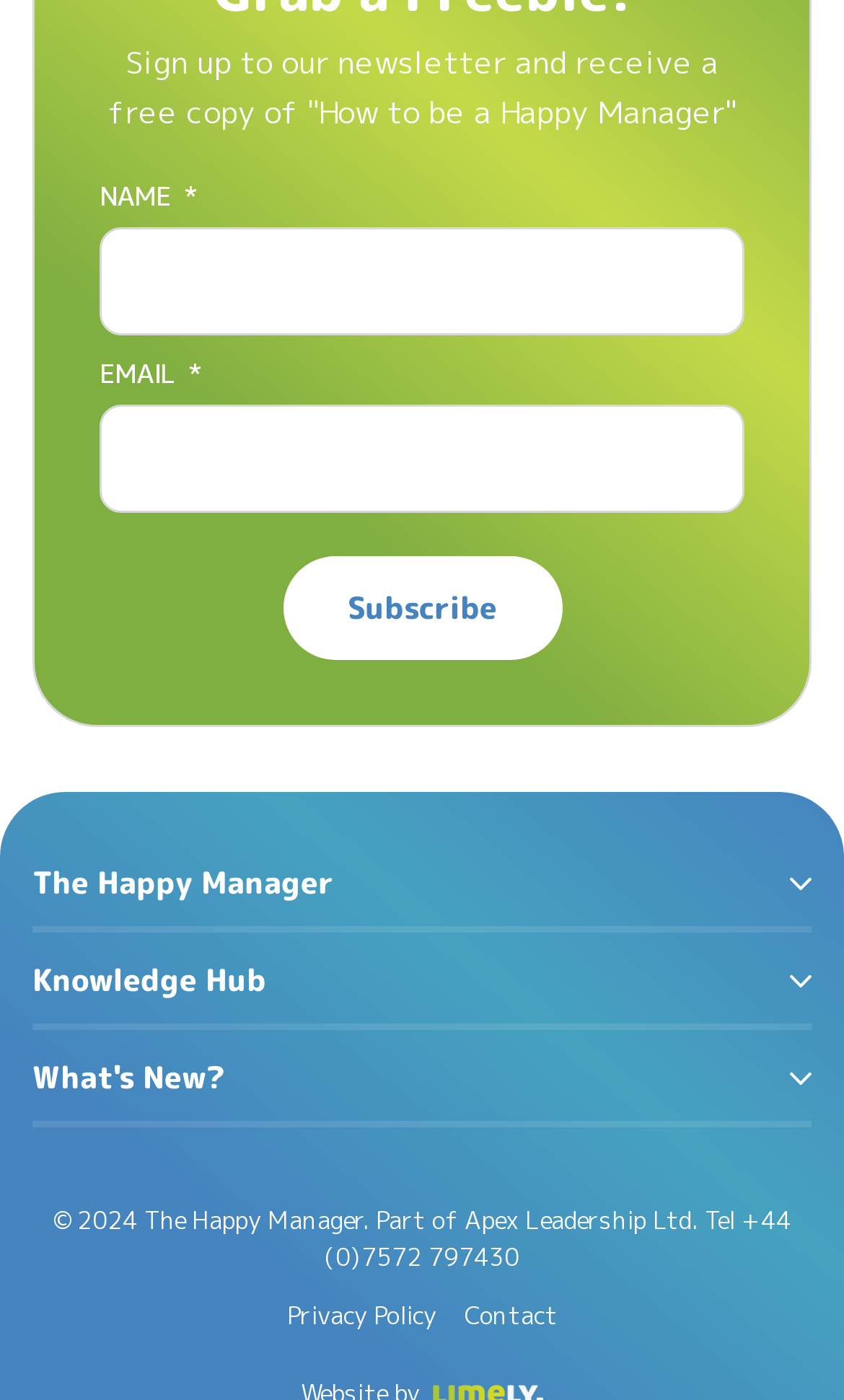What is the title of the second heading?
Refer to the screenshot and respond with a concise word or phrase.

Knowledge Hub